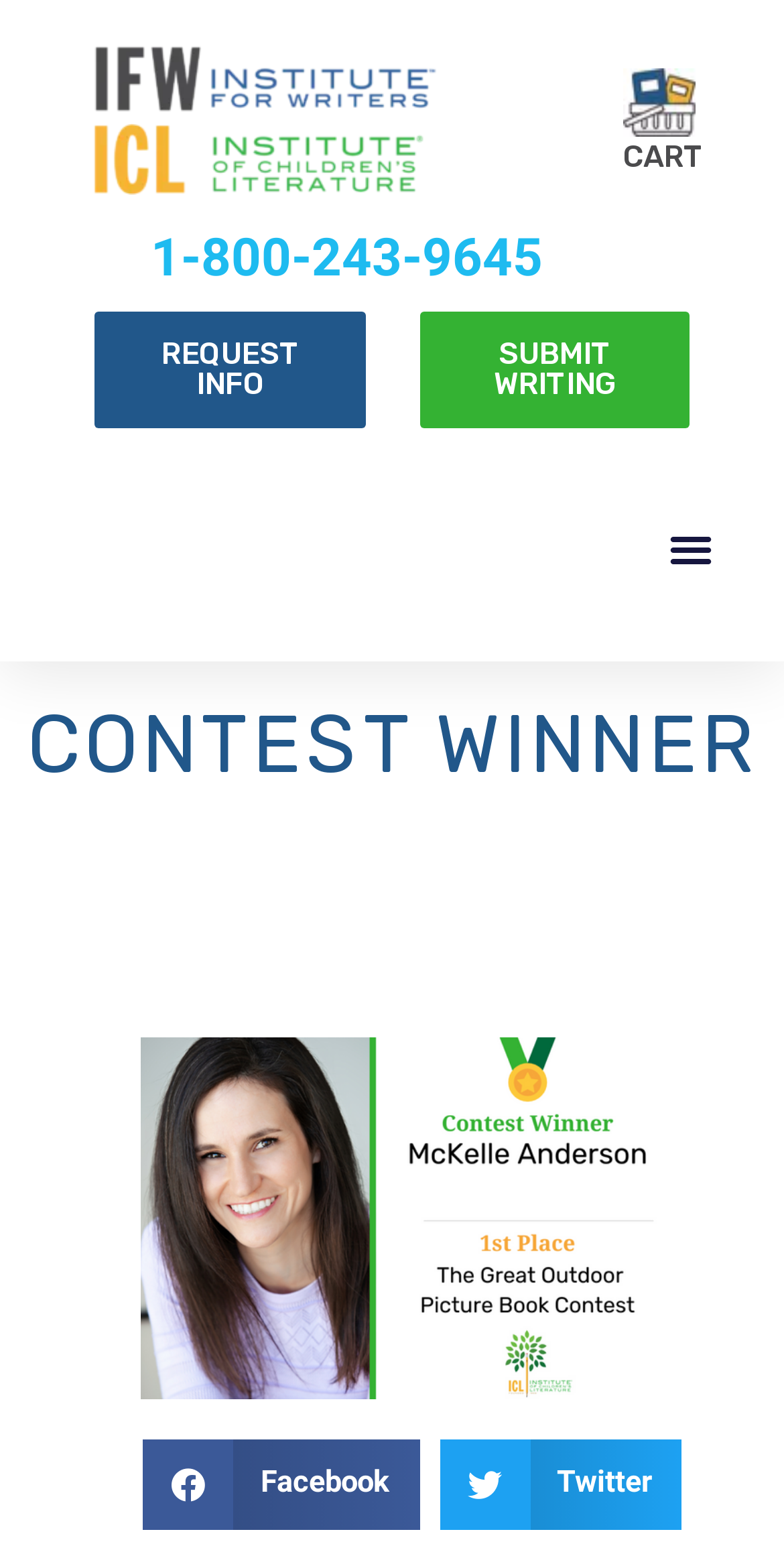Can you find the bounding box coordinates for the element that needs to be clicked to execute this instruction: "Click the logo"? The coordinates should be given as four float numbers between 0 and 1, i.e., [left, top, right, bottom].

[0.075, 0.013, 0.575, 0.147]